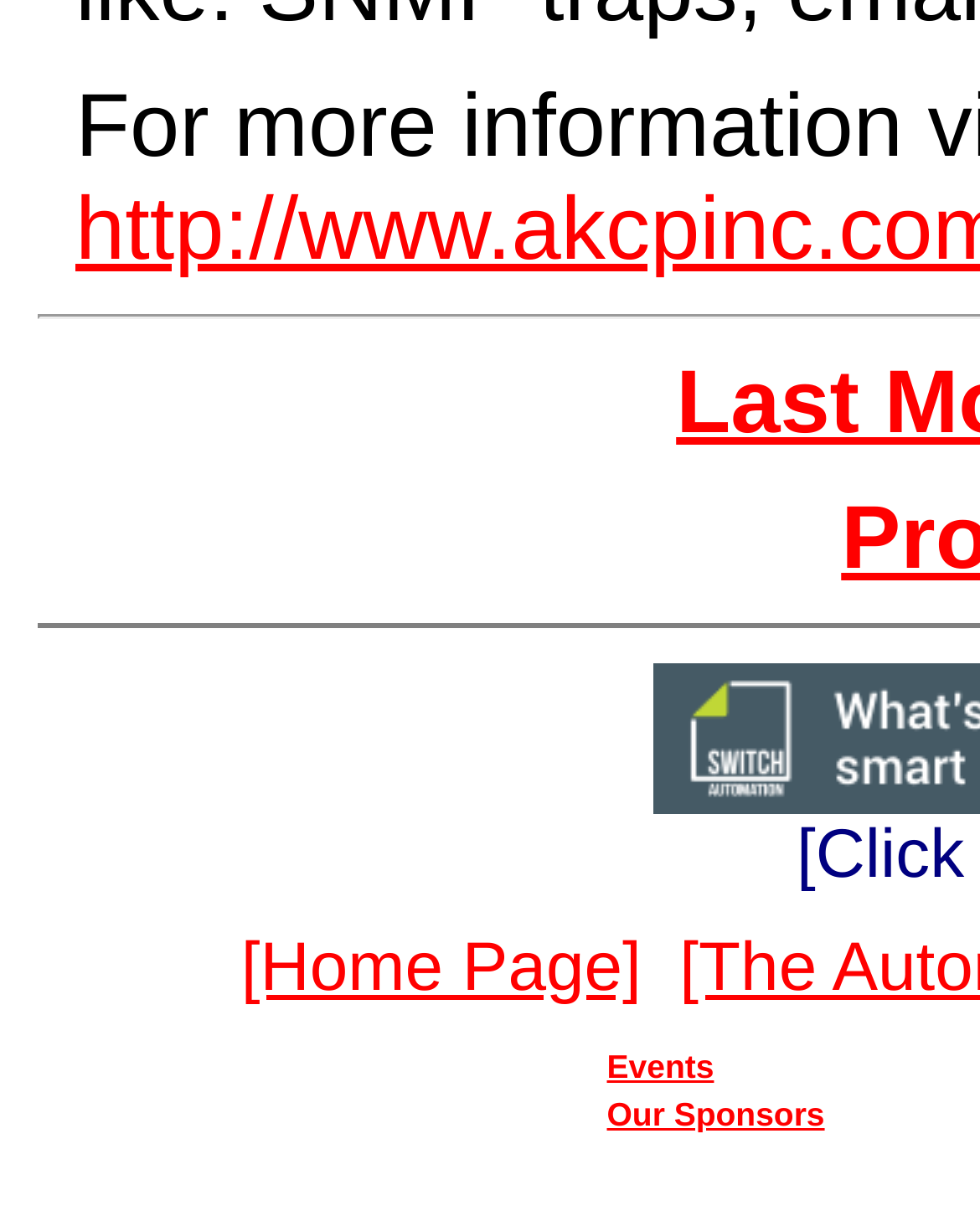Find the UI element described as: "Events" and predict its bounding box coordinates. Ensure the coordinates are four float numbers between 0 and 1, [left, top, right, bottom].

[0.619, 0.862, 0.729, 0.893]